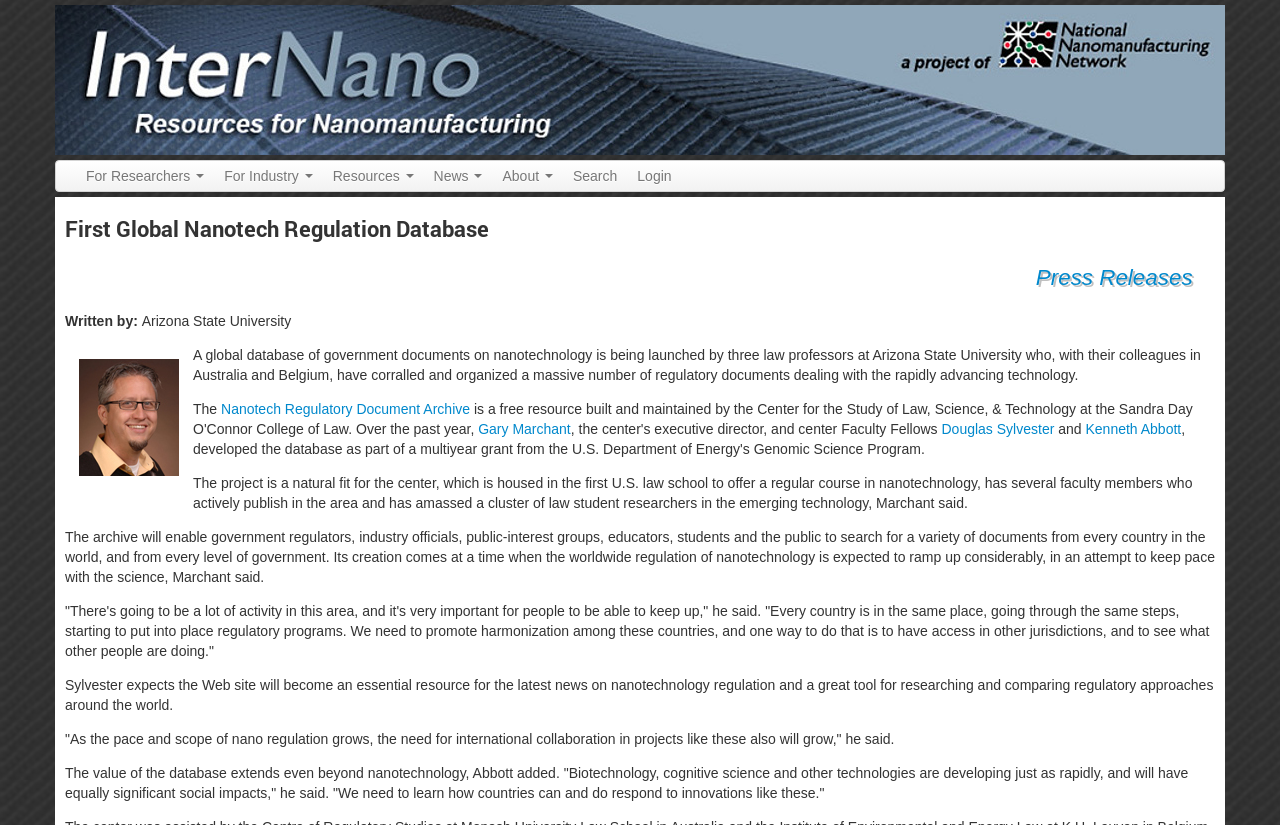Determine the bounding box coordinates for the area you should click to complete the following instruction: "Login to the website".

[0.49, 0.194, 0.532, 0.23]